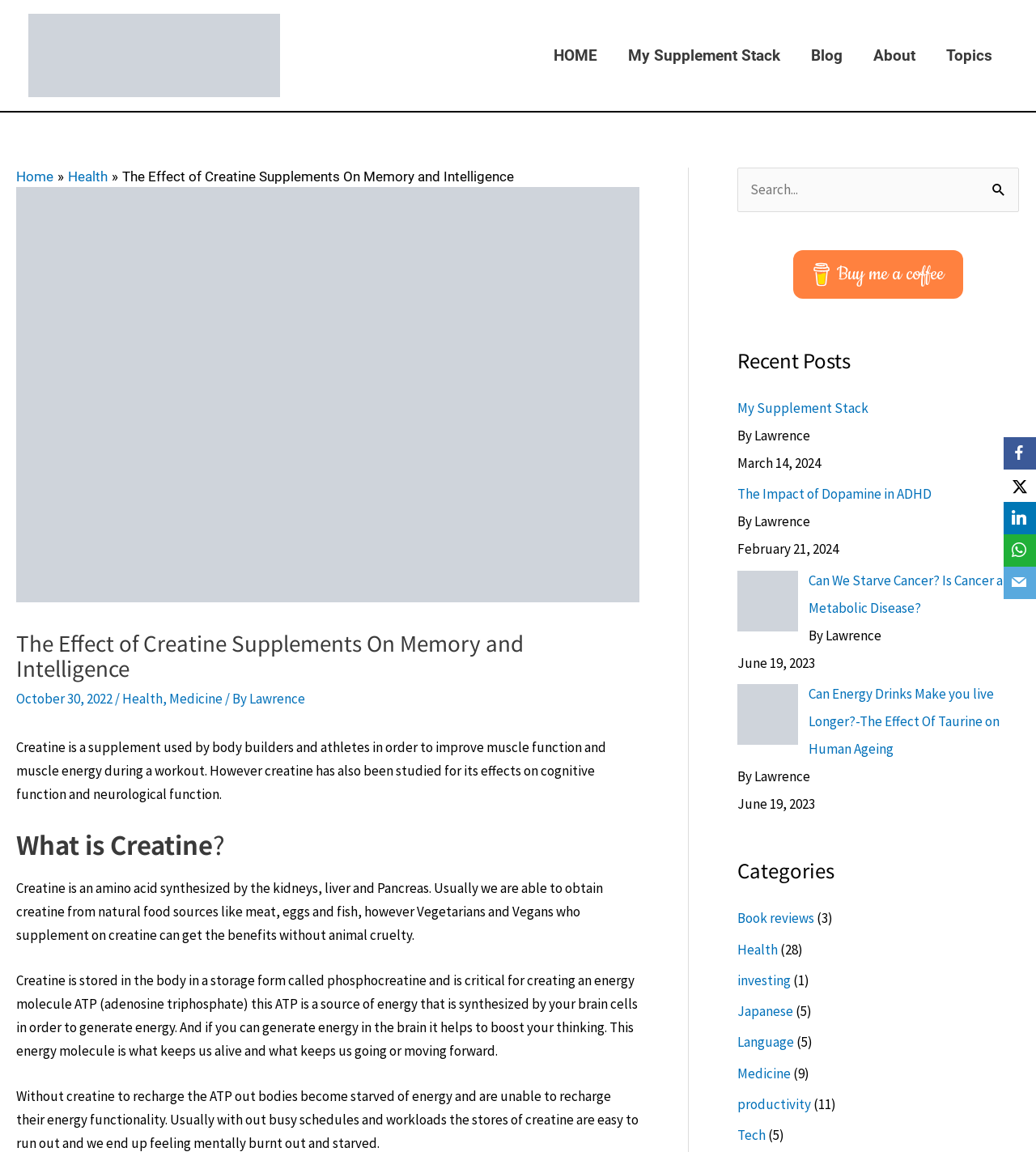Can you determine the bounding box coordinates of the area that needs to be clicked to fulfill the following instruction: "Click on the 'Buy me a coffee' link"?

[0.765, 0.217, 0.93, 0.26]